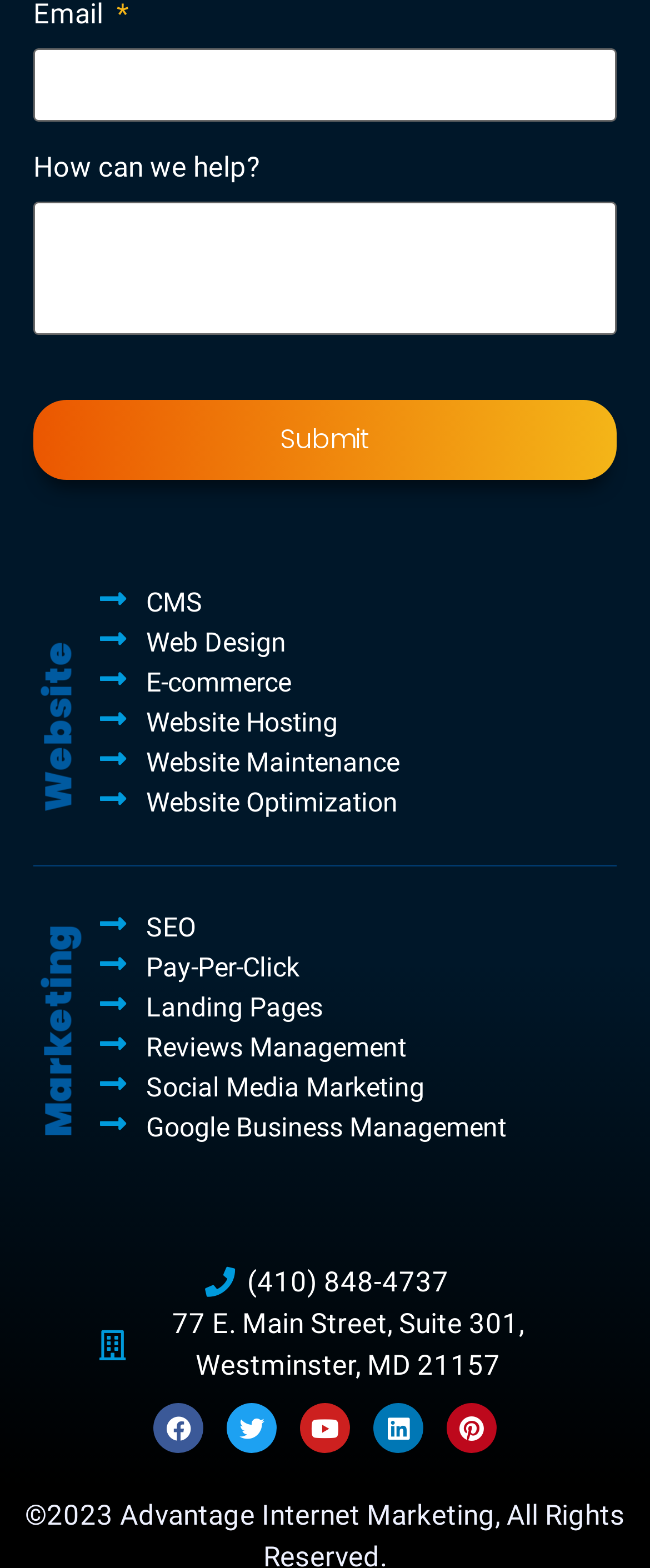How many links are there under the 'Website' heading? Please answer the question using a single word or phrase based on the image.

5